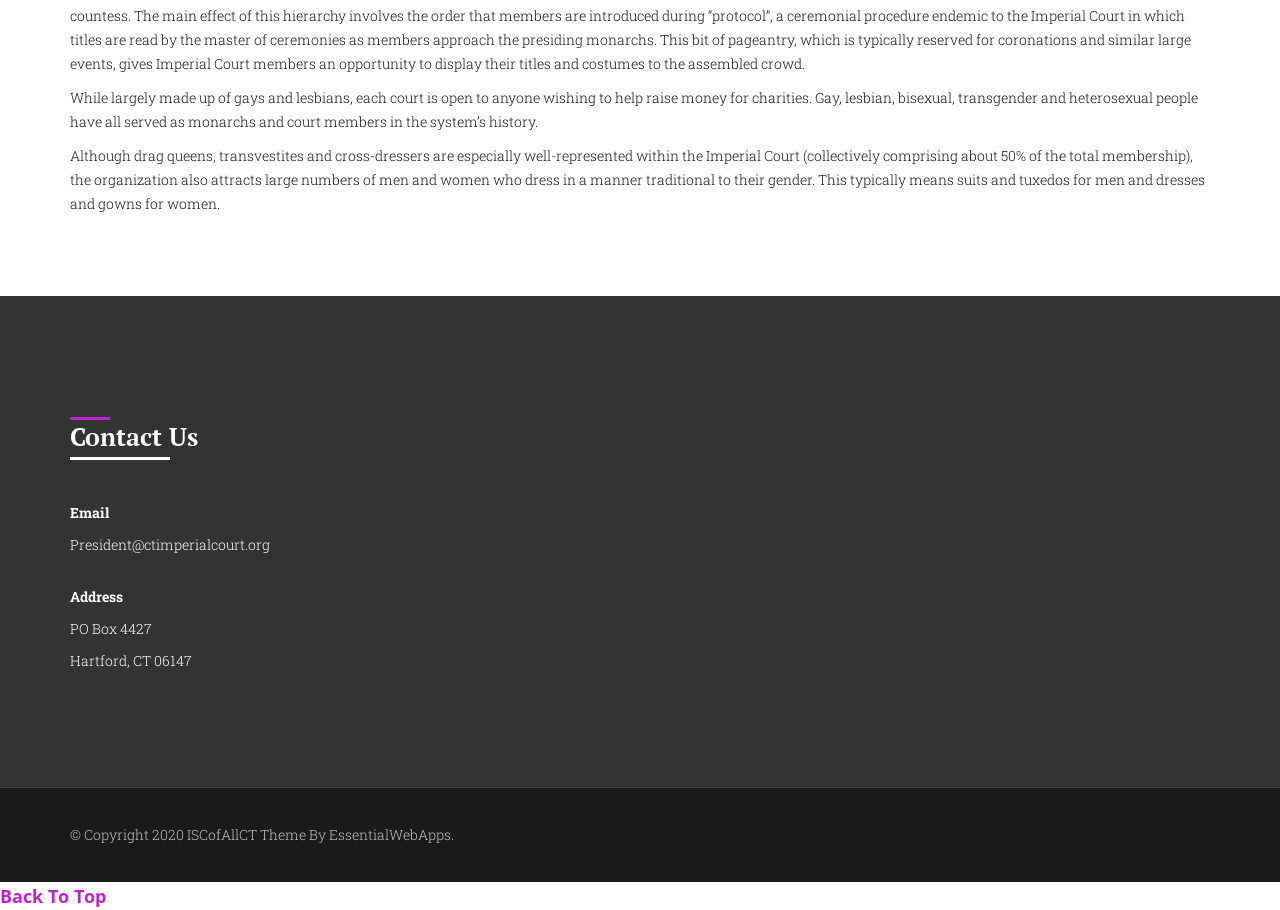From the details in the image, provide a thorough response to the question: What is the purpose of the Imperial Court?

Based on the text, it is mentioned that each court is open to anyone wishing to help raise money for charities, indicating that the purpose of the Imperial Court is to raise money for charitable causes.